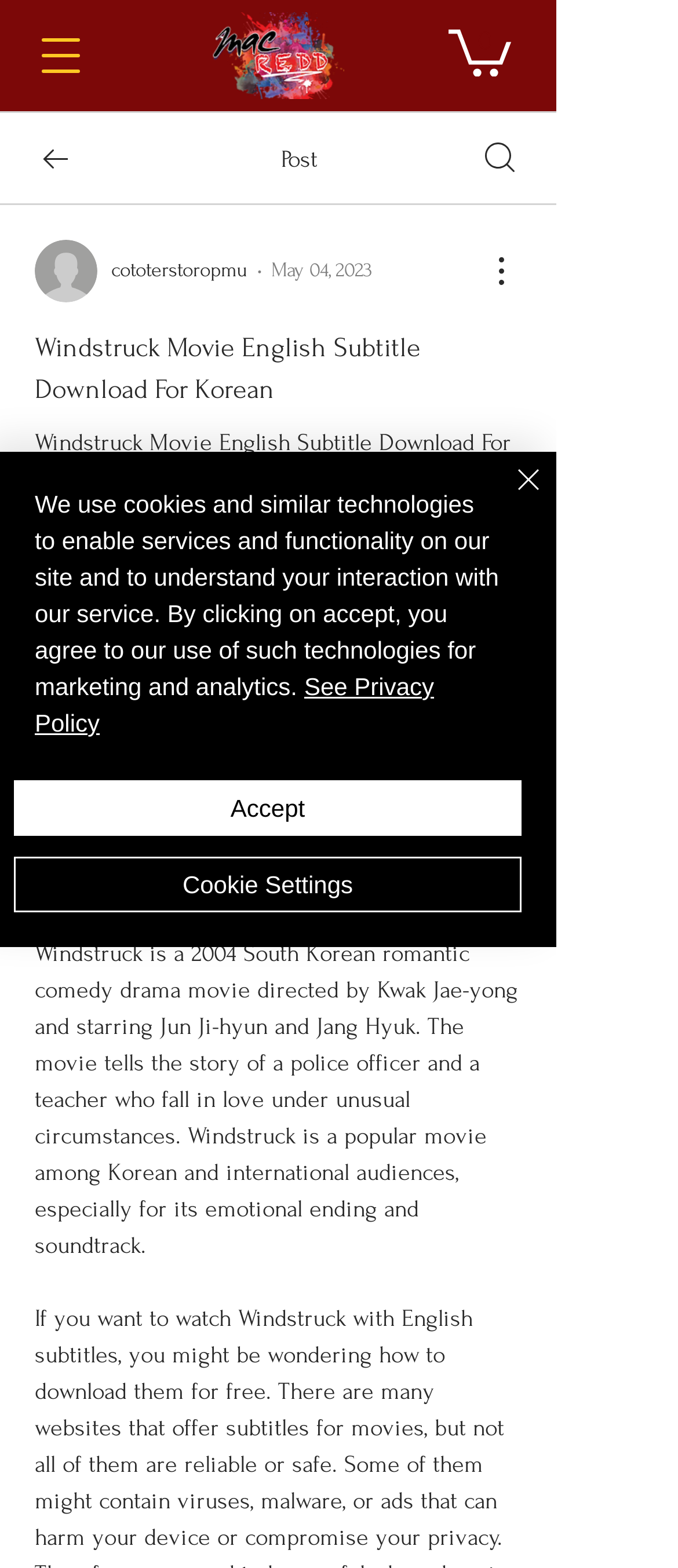Please determine the bounding box coordinates of the area that needs to be clicked to complete this task: 'Chat with us'. The coordinates must be four float numbers between 0 and 1, formatted as [left, top, right, bottom].

[0.651, 0.531, 0.779, 0.586]